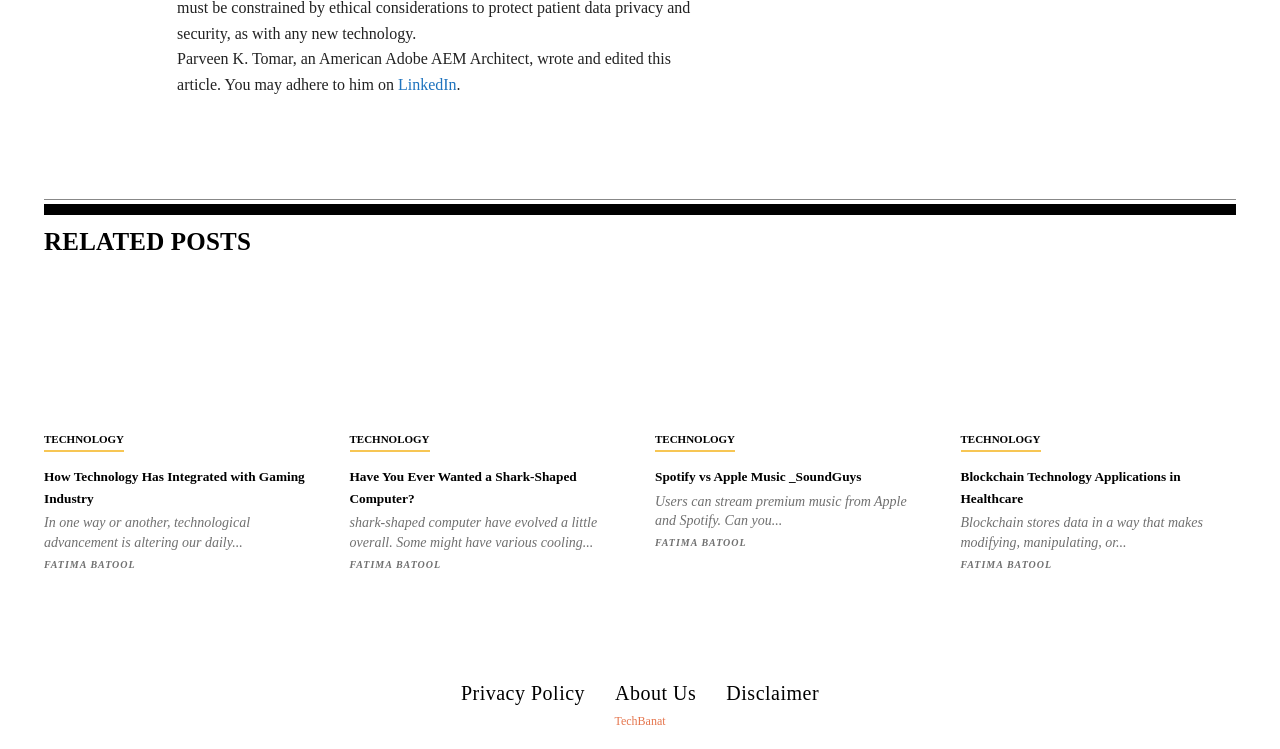Respond to the question below with a concise word or phrase:
What is the category of the related posts?

TECHNOLOGY